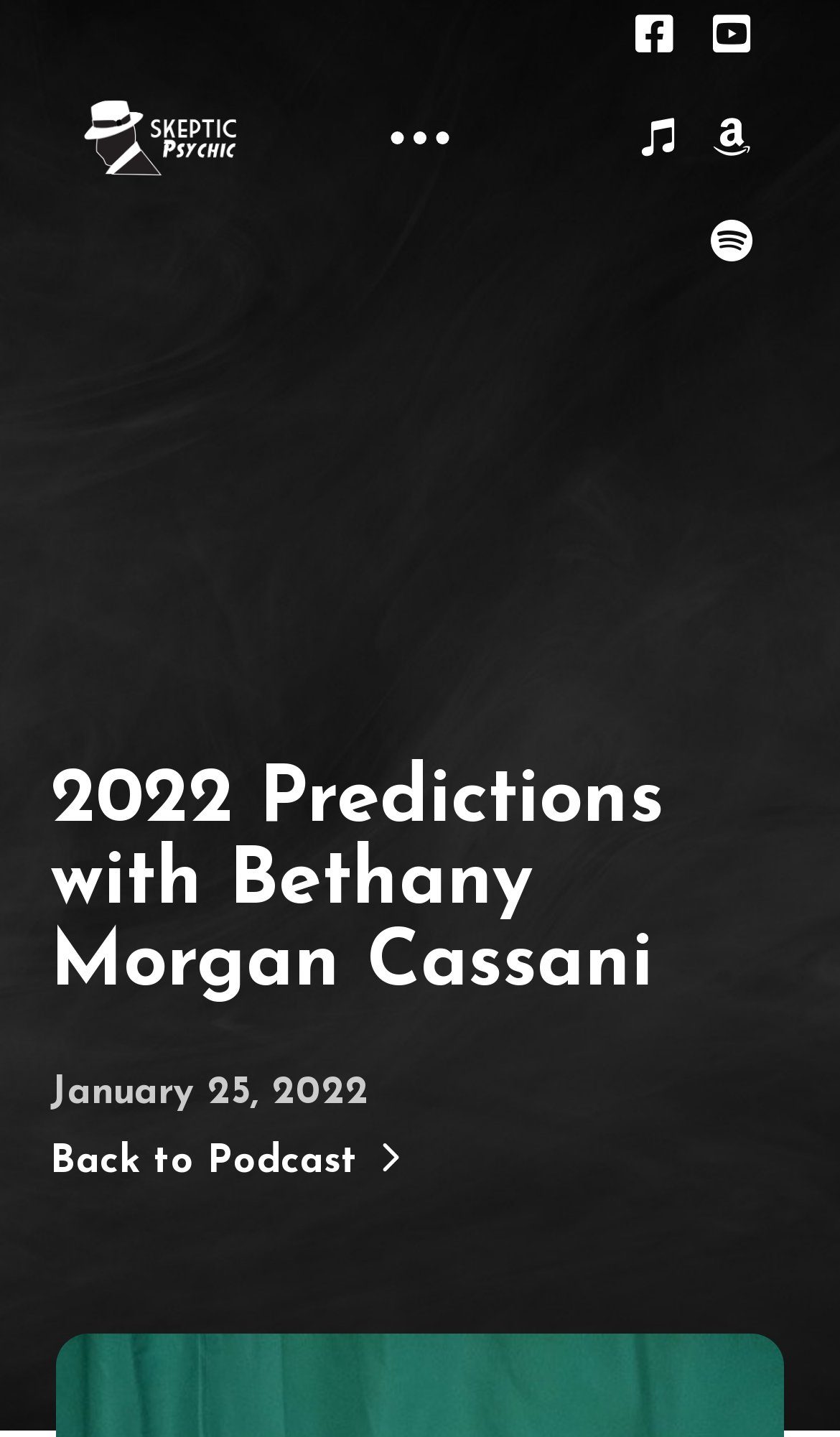Please respond to the question using a single word or phrase:
How many links are there in the top section?

3